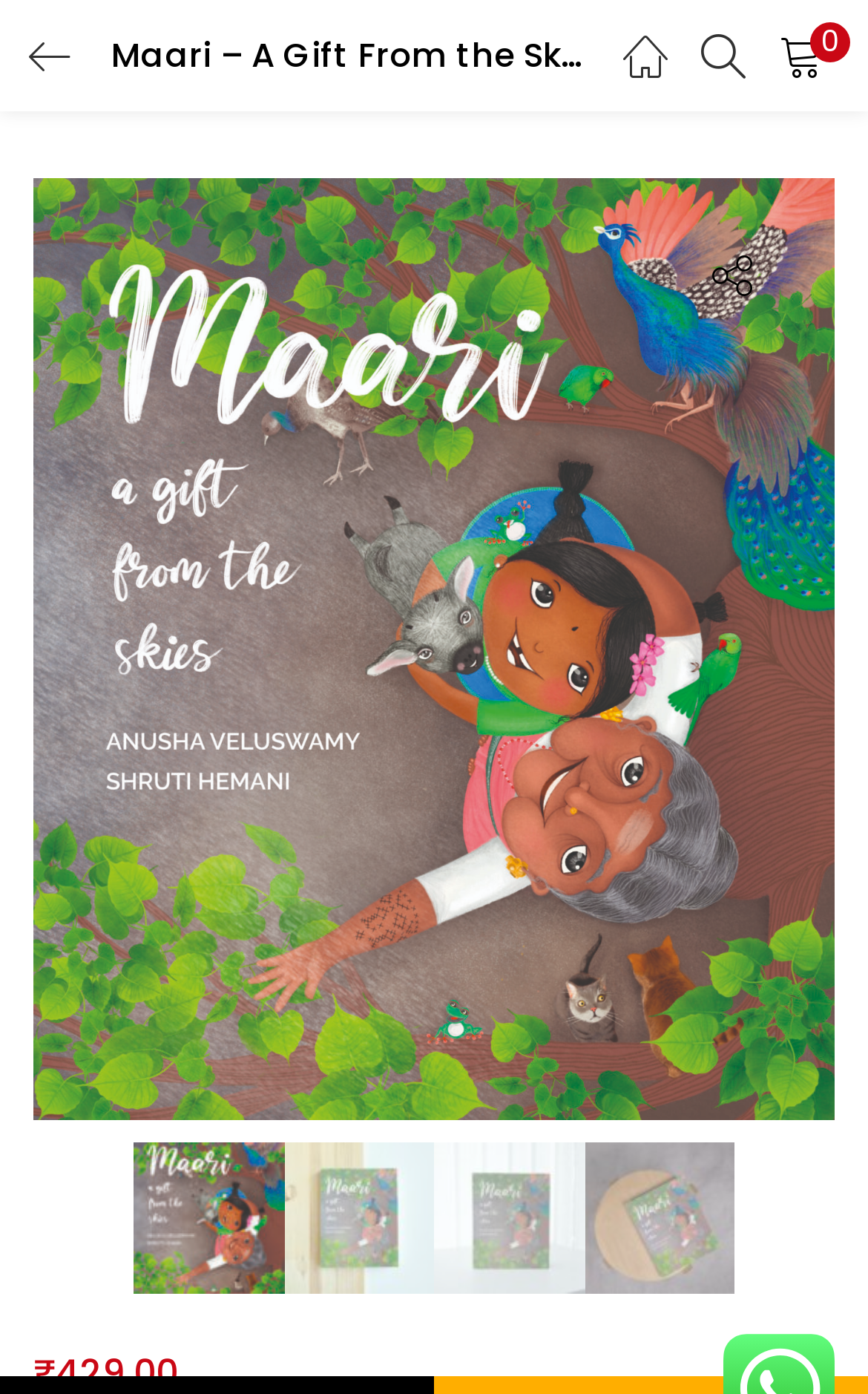Bounding box coordinates are specified in the format (top-left x, top-left y, bottom-right x, bottom-right y). All values are floating point numbers bounded between 0 and 1. Please provide the bounding box coordinate of the region this sentence describes: Login

[0.131, 0.0, 0.564, 0.08]